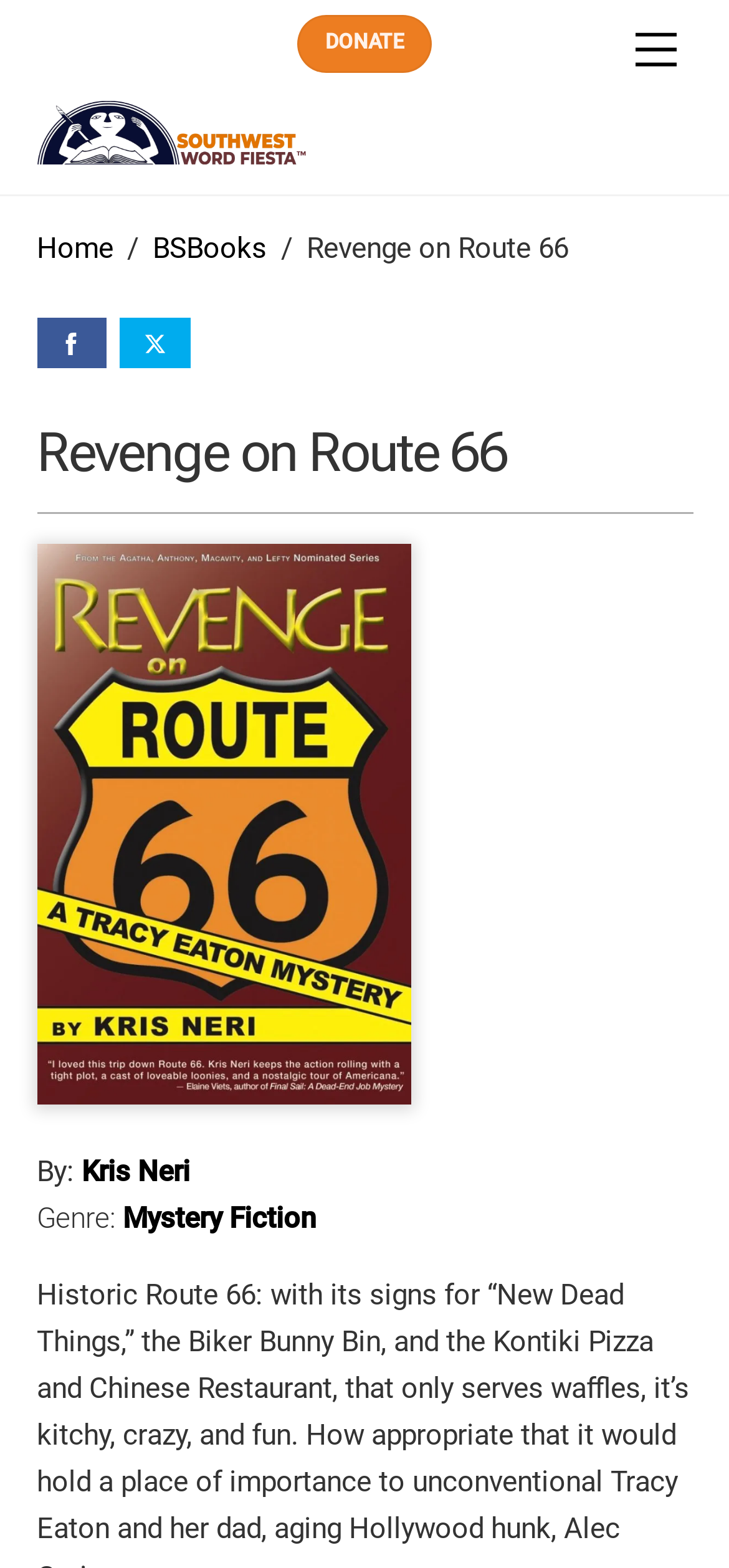Identify the bounding box coordinates of the specific part of the webpage to click to complete this instruction: "Click on DONATE".

[0.408, 0.01, 0.592, 0.046]